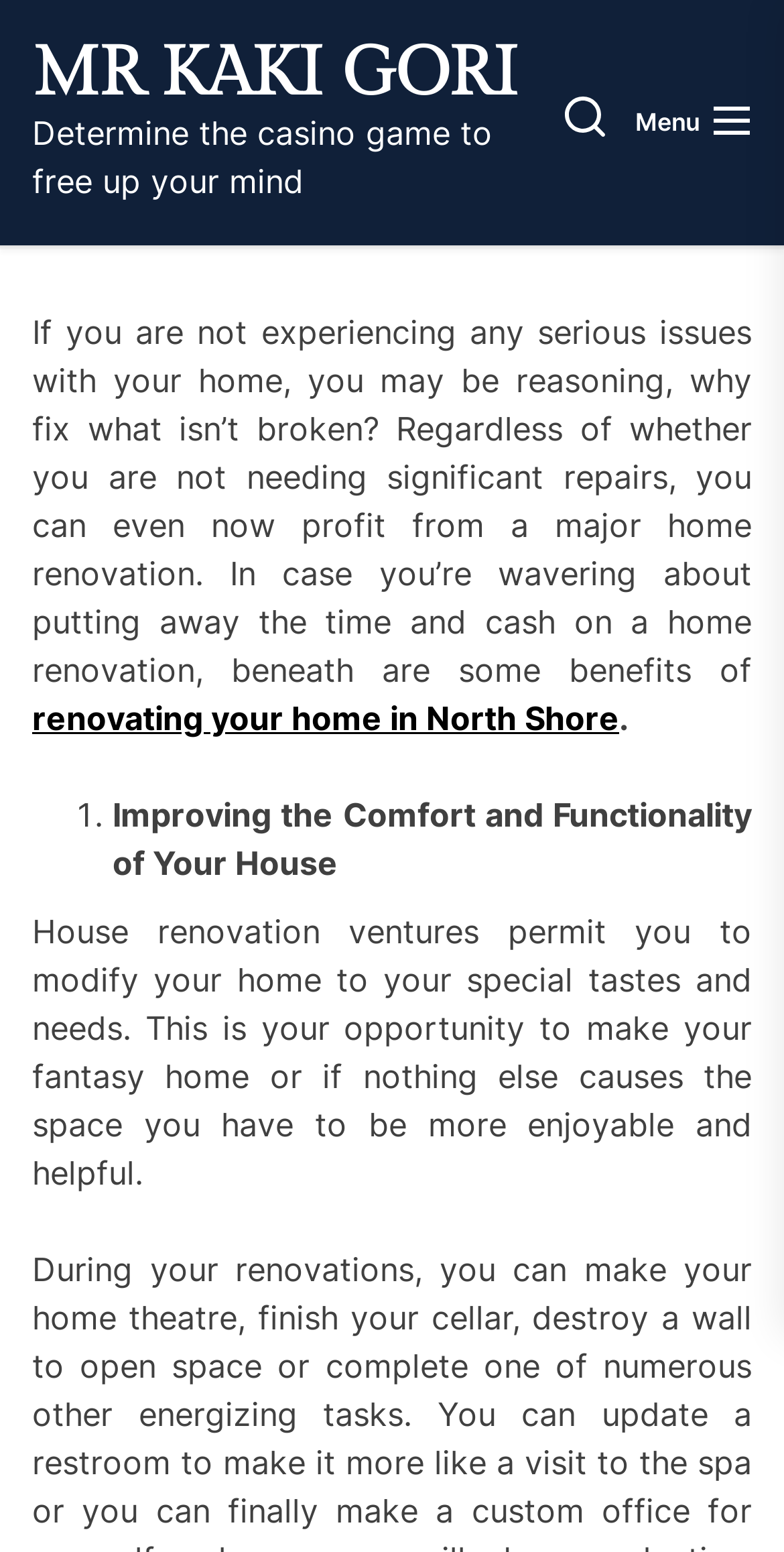Answer the question with a brief word or phrase:
What is the main topic of this webpage?

Home renovation benefits